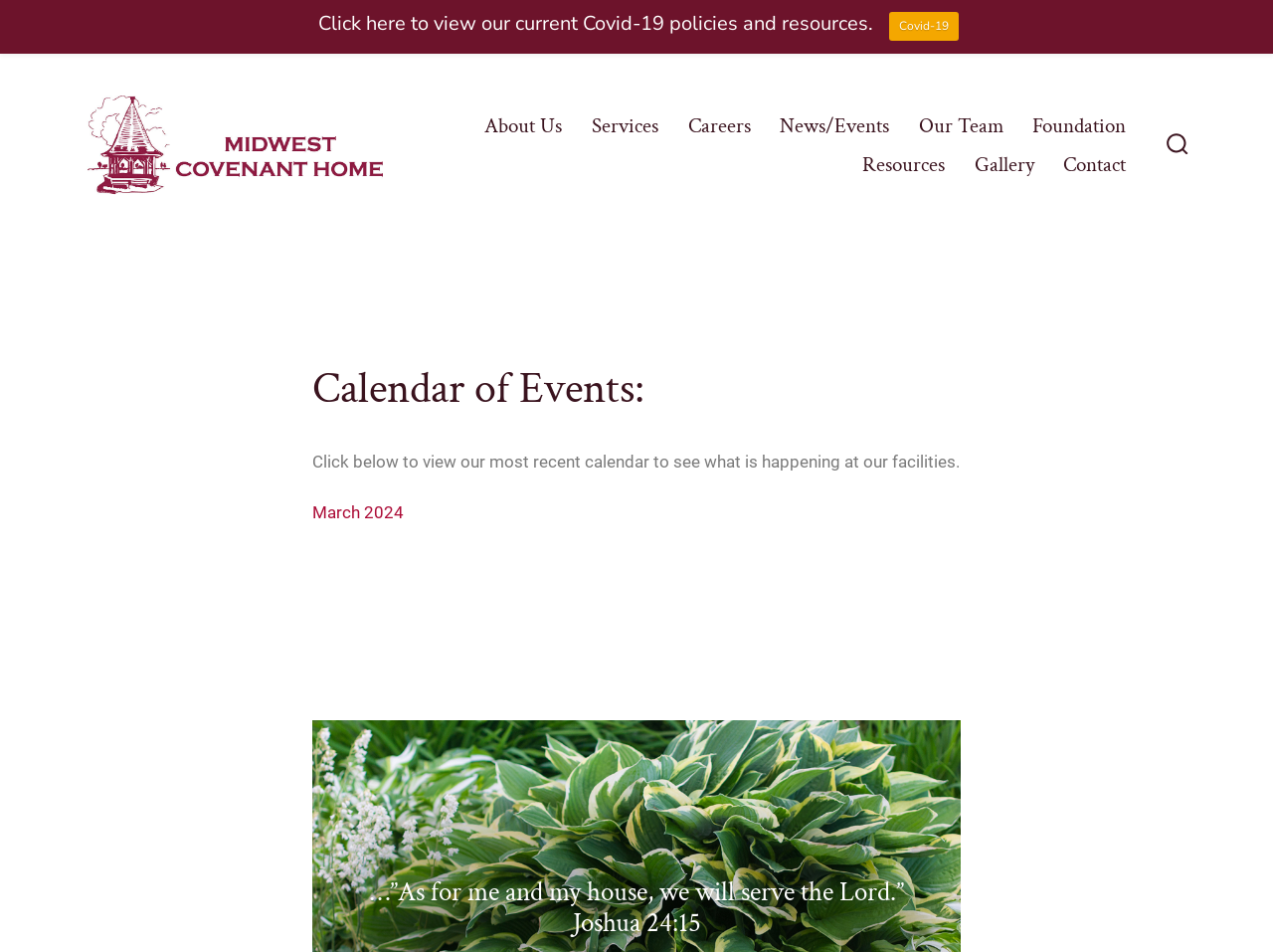Find the bounding box coordinates for the HTML element described as: "The Way We Work". The coordinates should consist of four float values between 0 and 1, i.e., [left, top, right, bottom].

None